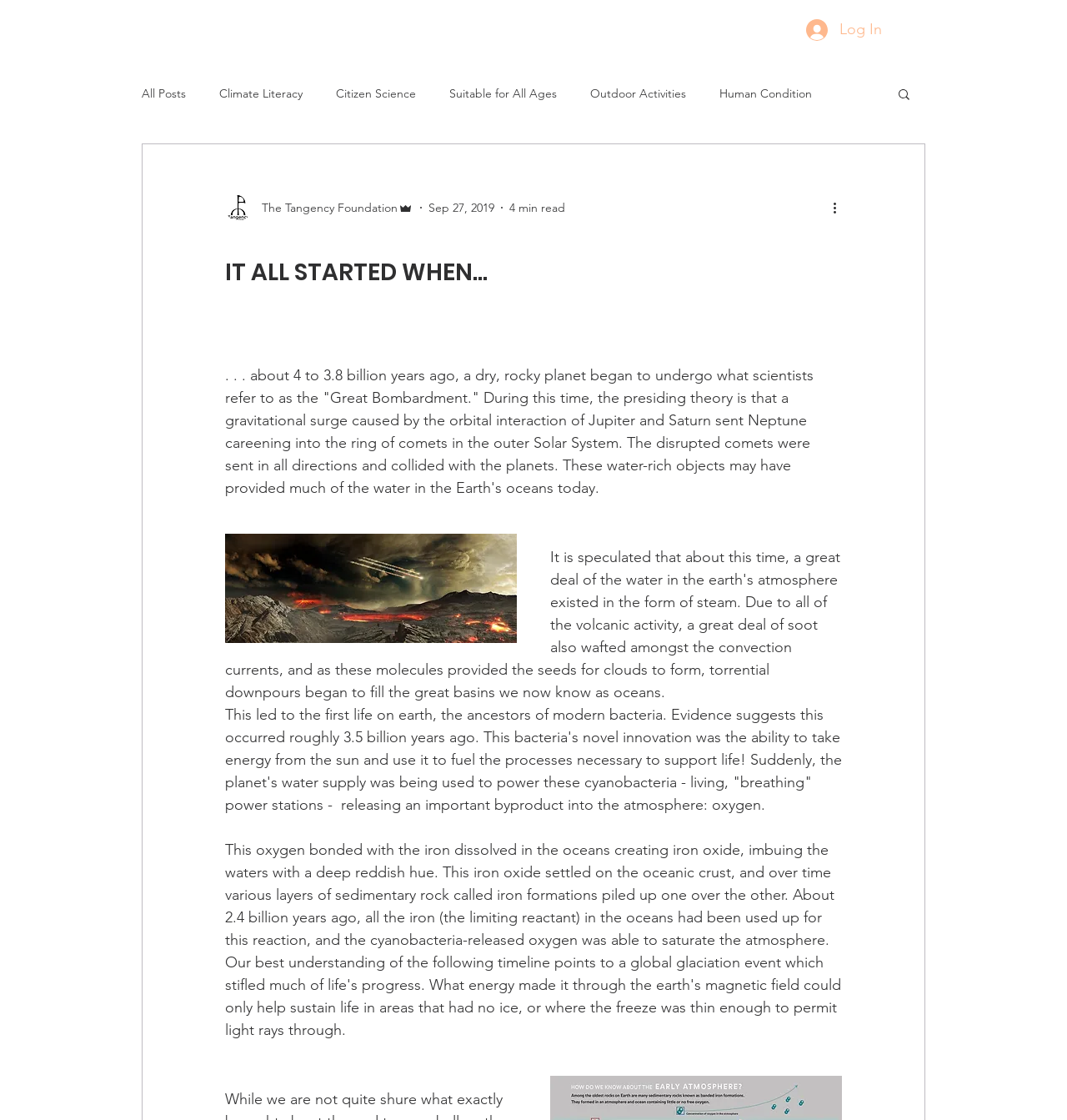Please extract the webpage's main title and generate its text content.

IT ALL STARTED WHEN…